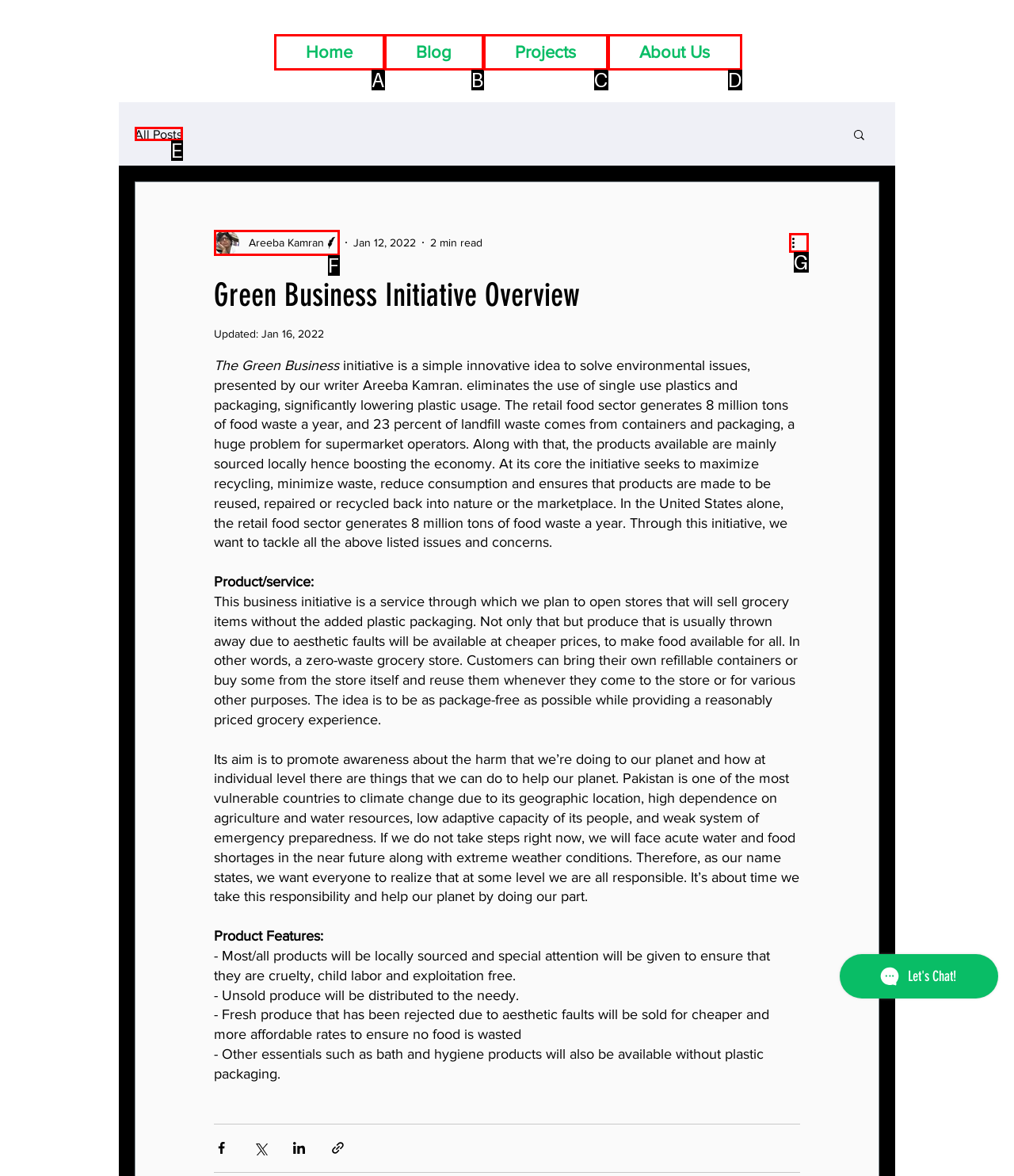Choose the letter that best represents the description: Home. Provide the letter as your response.

A